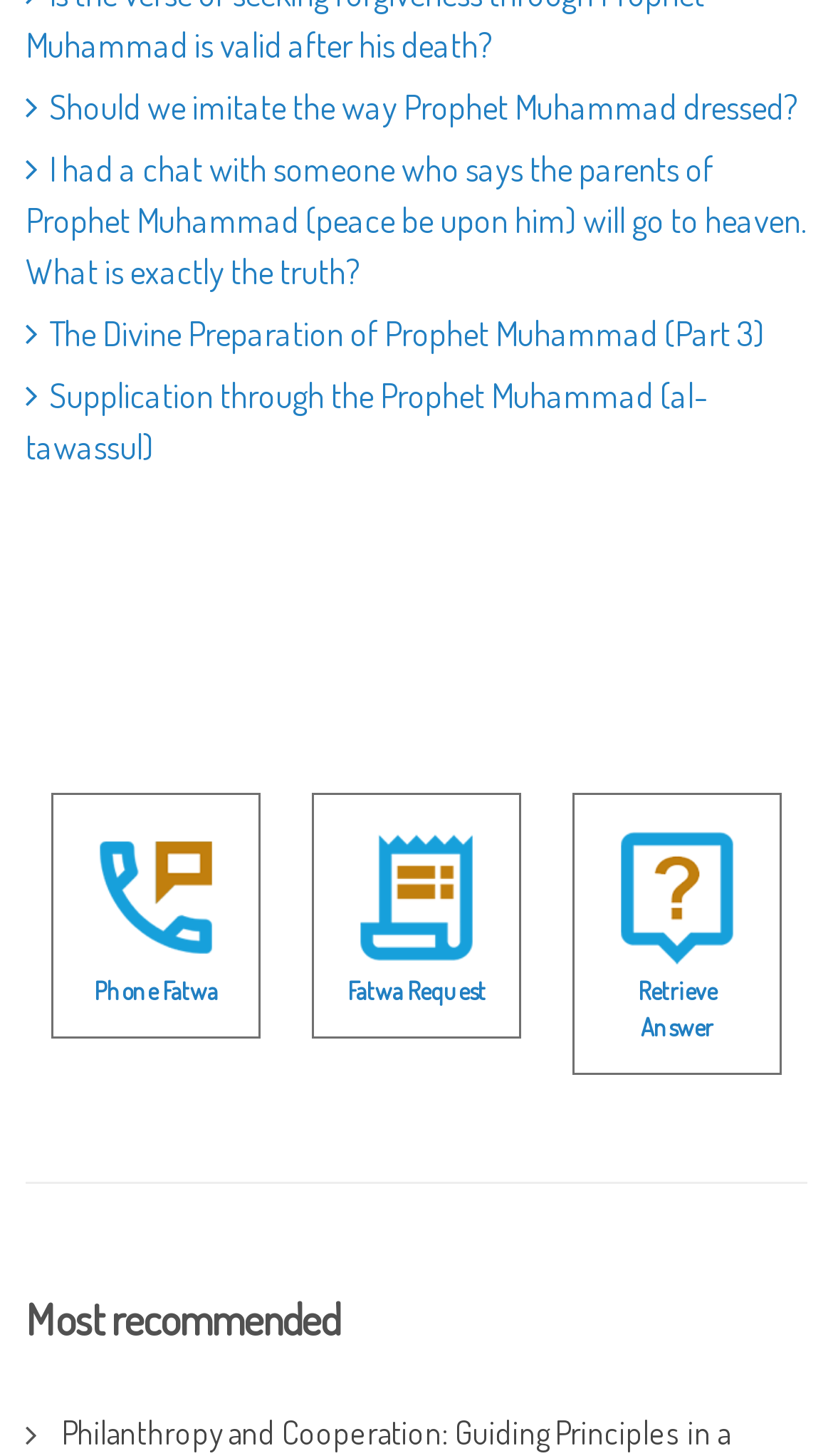What is the theme of the webpage?
With the help of the image, please provide a detailed response to the question.

I analyzed the text content of the link elements and the heading element, and found that they all relate to Islamic topics, suggesting that the theme of the webpage is Islamic.